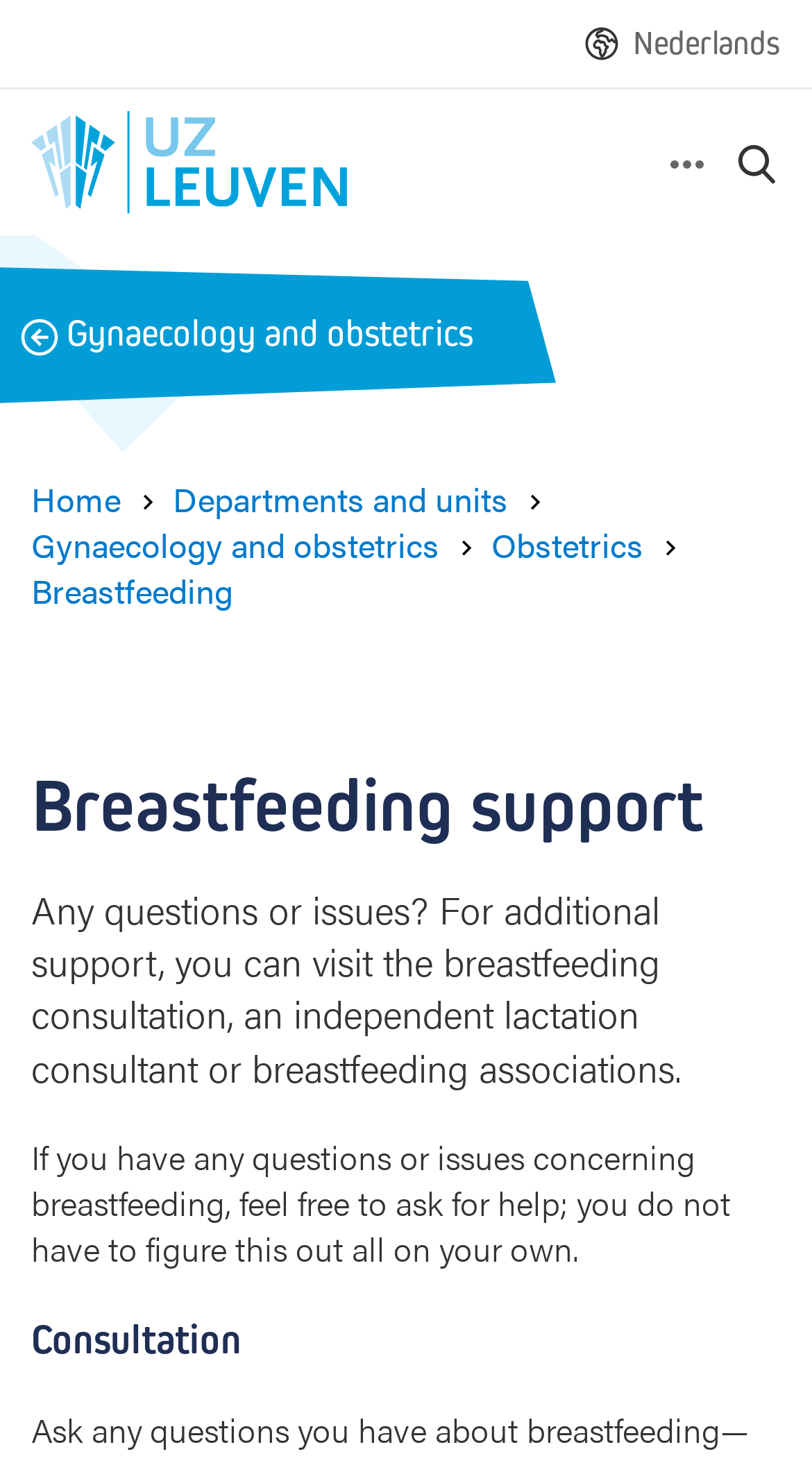Locate the bounding box coordinates of the clickable part needed for the task: "Go back to Gynaecology and obstetrics".

[0.026, 0.214, 0.582, 0.244]